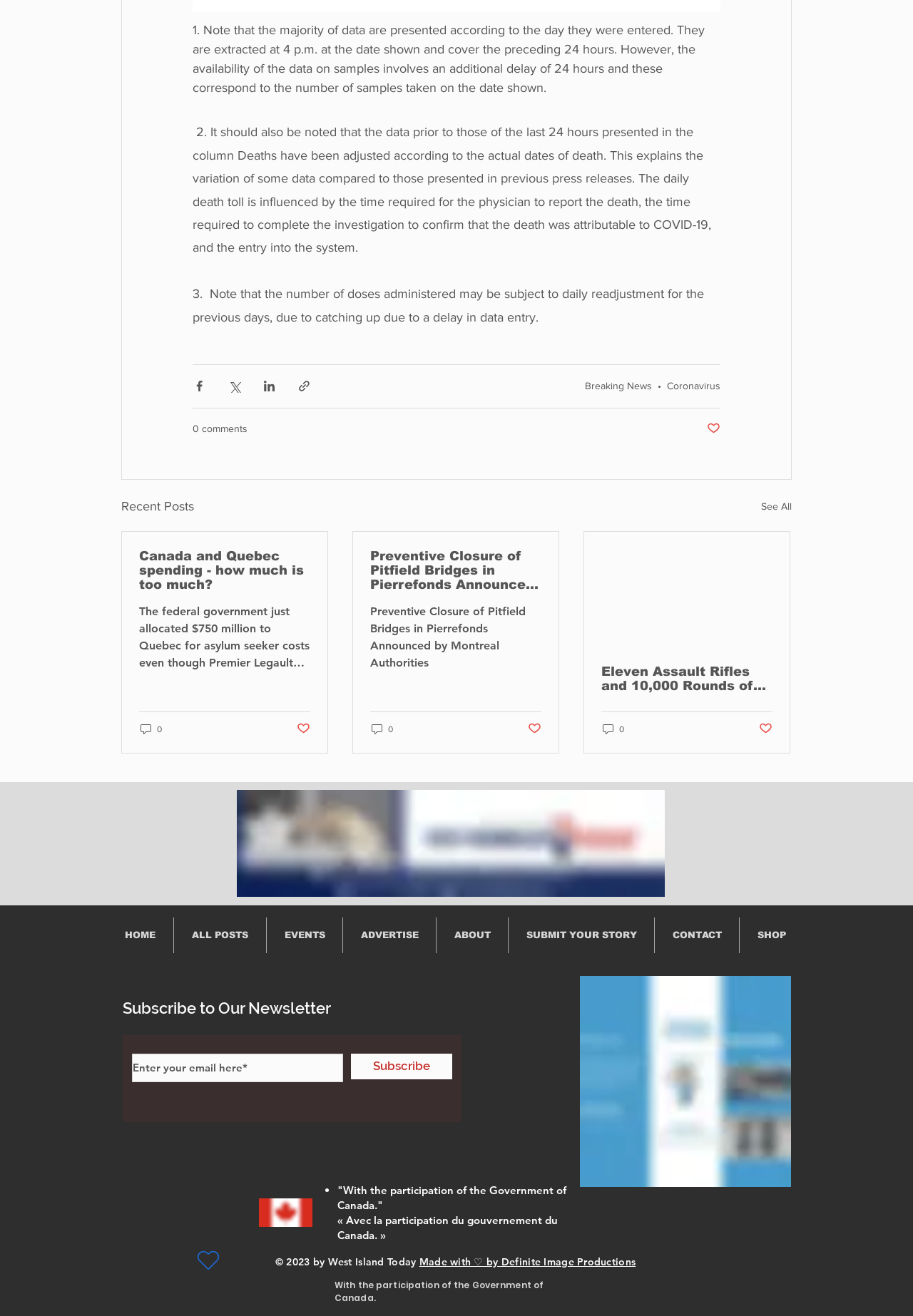Provide a brief response to the question using a single word or phrase: 
What is the purpose of the 'Subscribe to Our Newsletter' section?

To enter email for newsletter